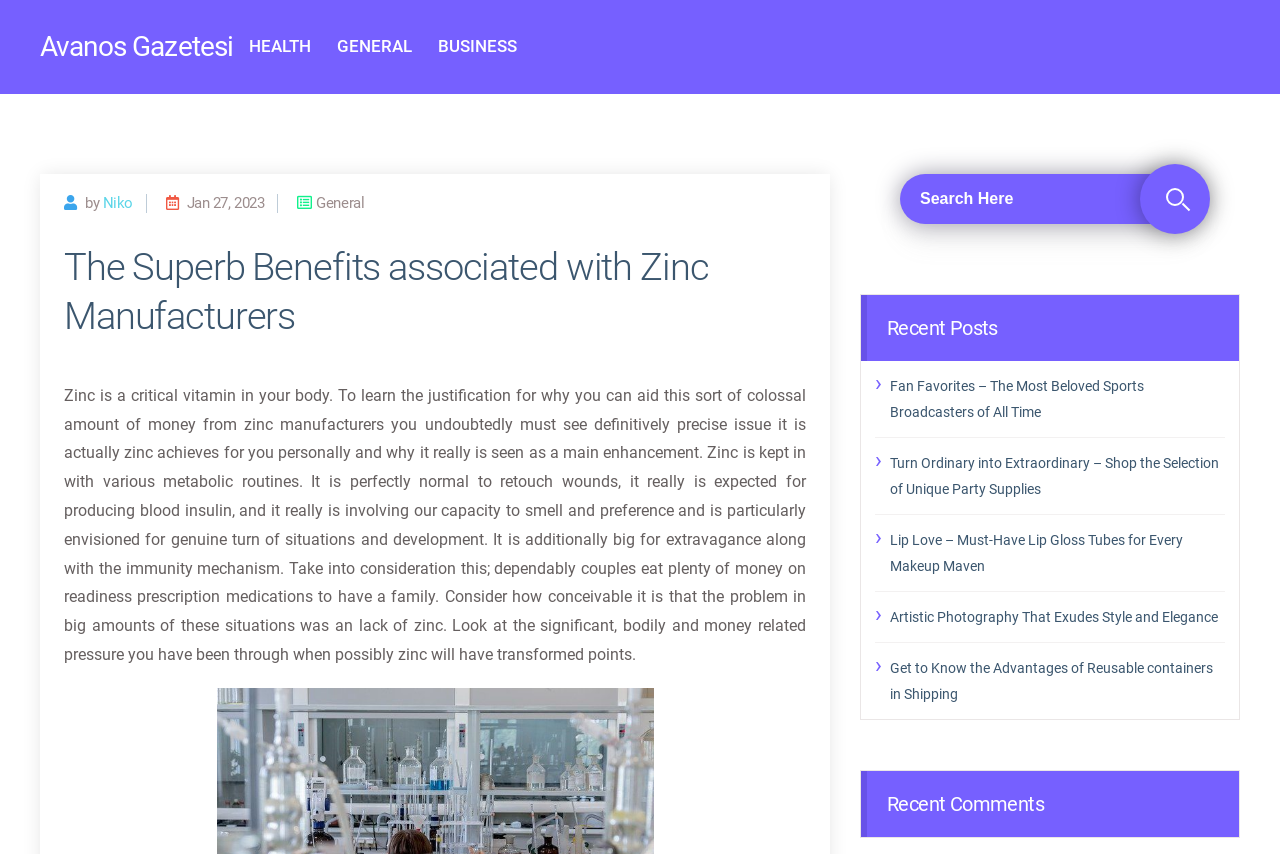Please locate the bounding box coordinates of the element that should be clicked to complete the given instruction: "Read the article by Niko".

[0.08, 0.227, 0.104, 0.248]